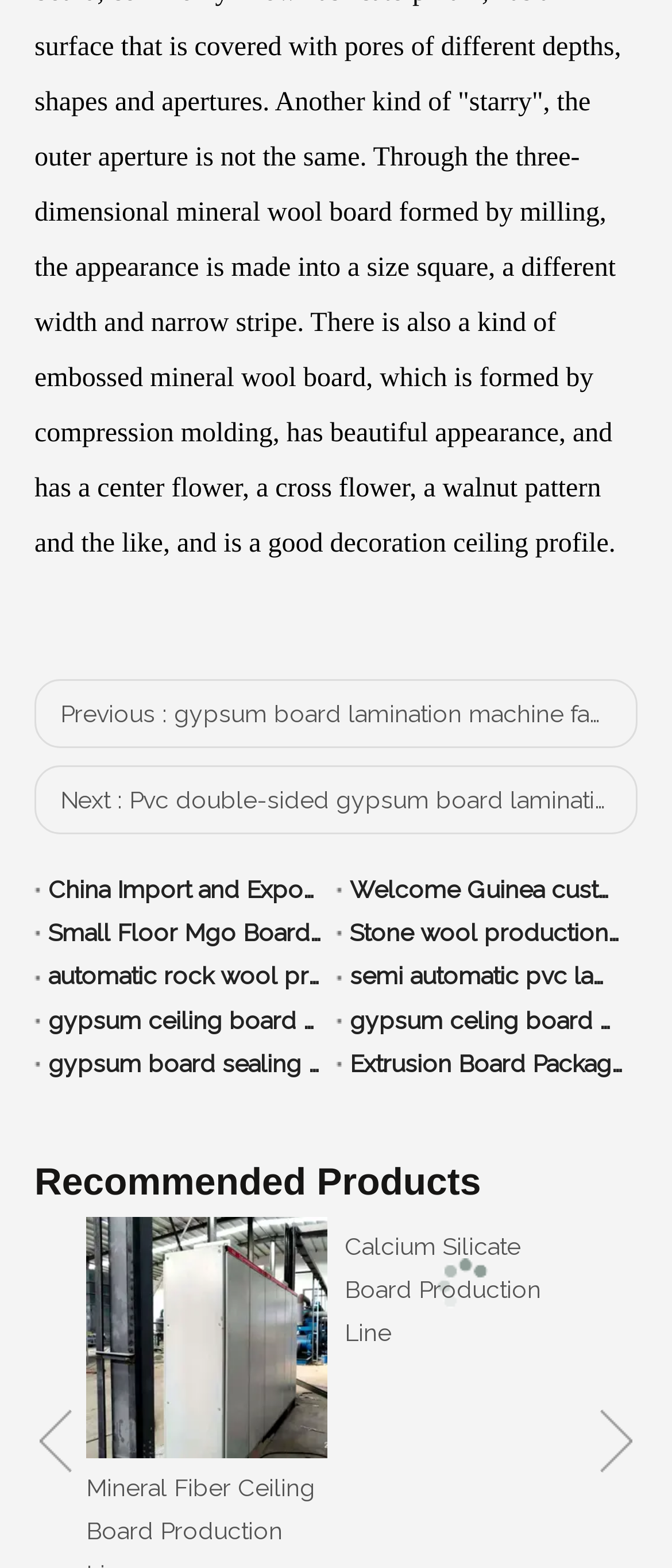Indicate the bounding box coordinates of the clickable region to achieve the following instruction: "visit stephendman.org."

None